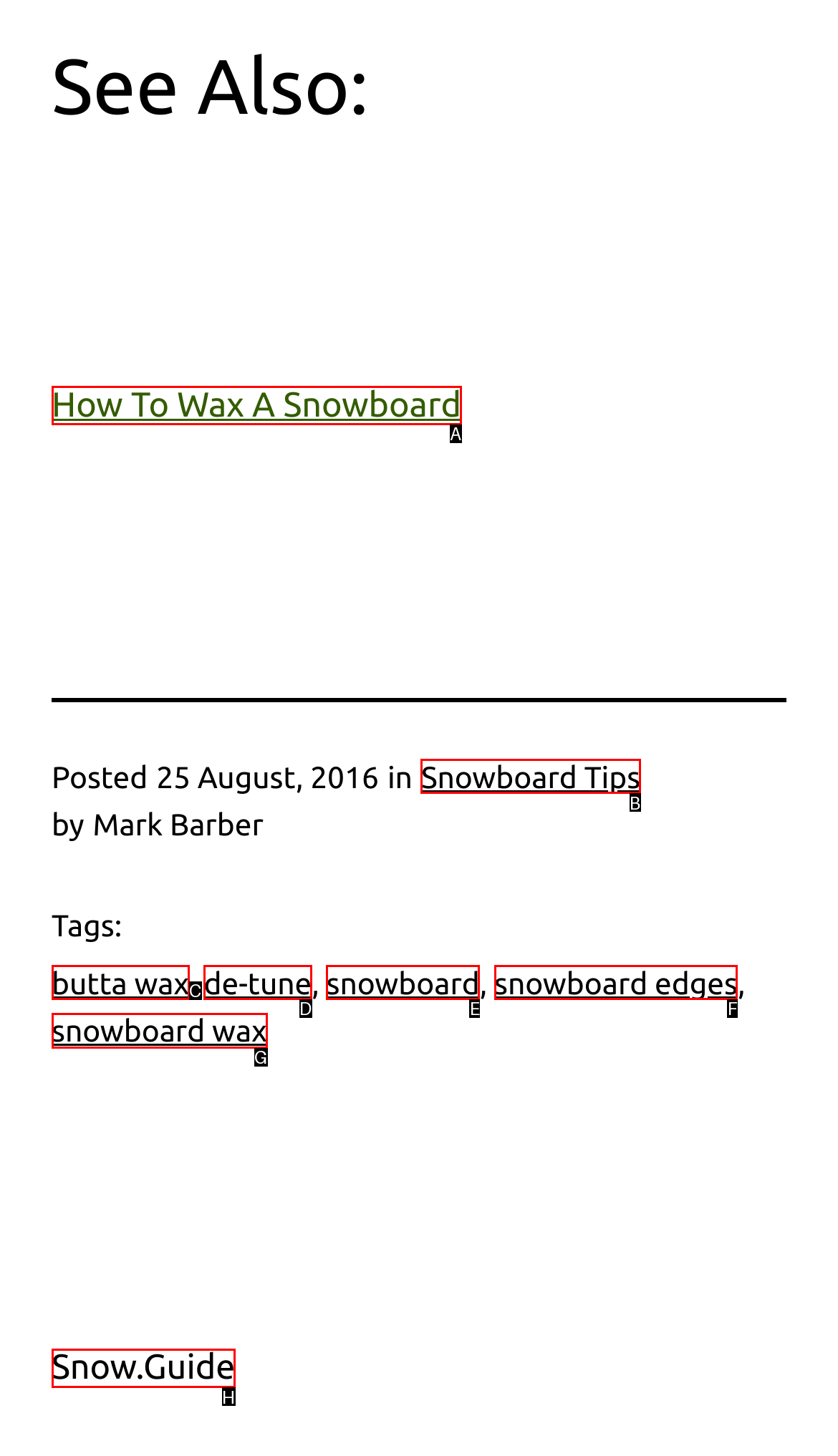Tell me which one HTML element I should click to complete the following task: Learn about 'snowboard wax' Answer with the option's letter from the given choices directly.

G